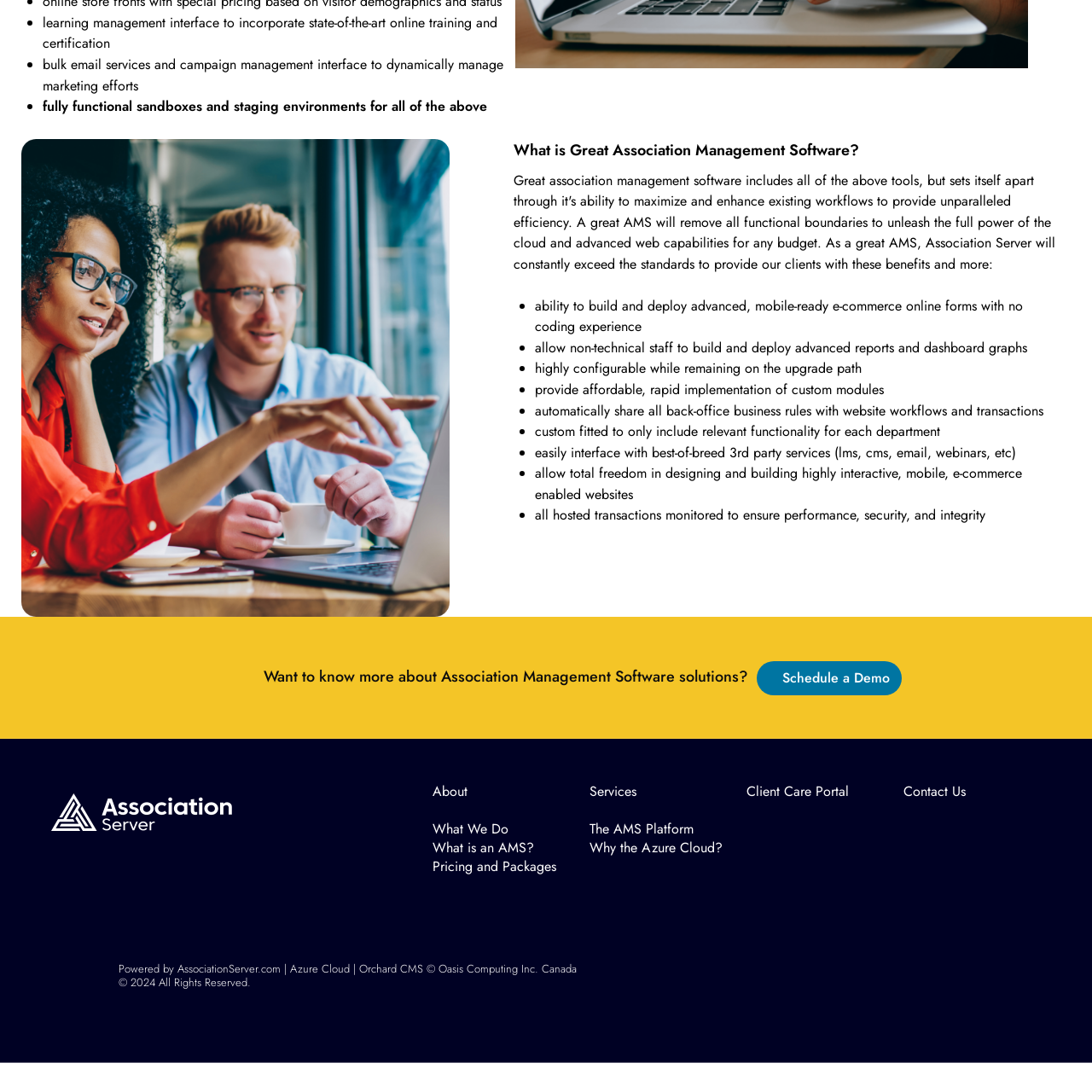Select the bounding box coordinates of the element I need to click to carry out the following instruction: "Visit the About page".

[0.396, 0.725, 0.428, 0.743]